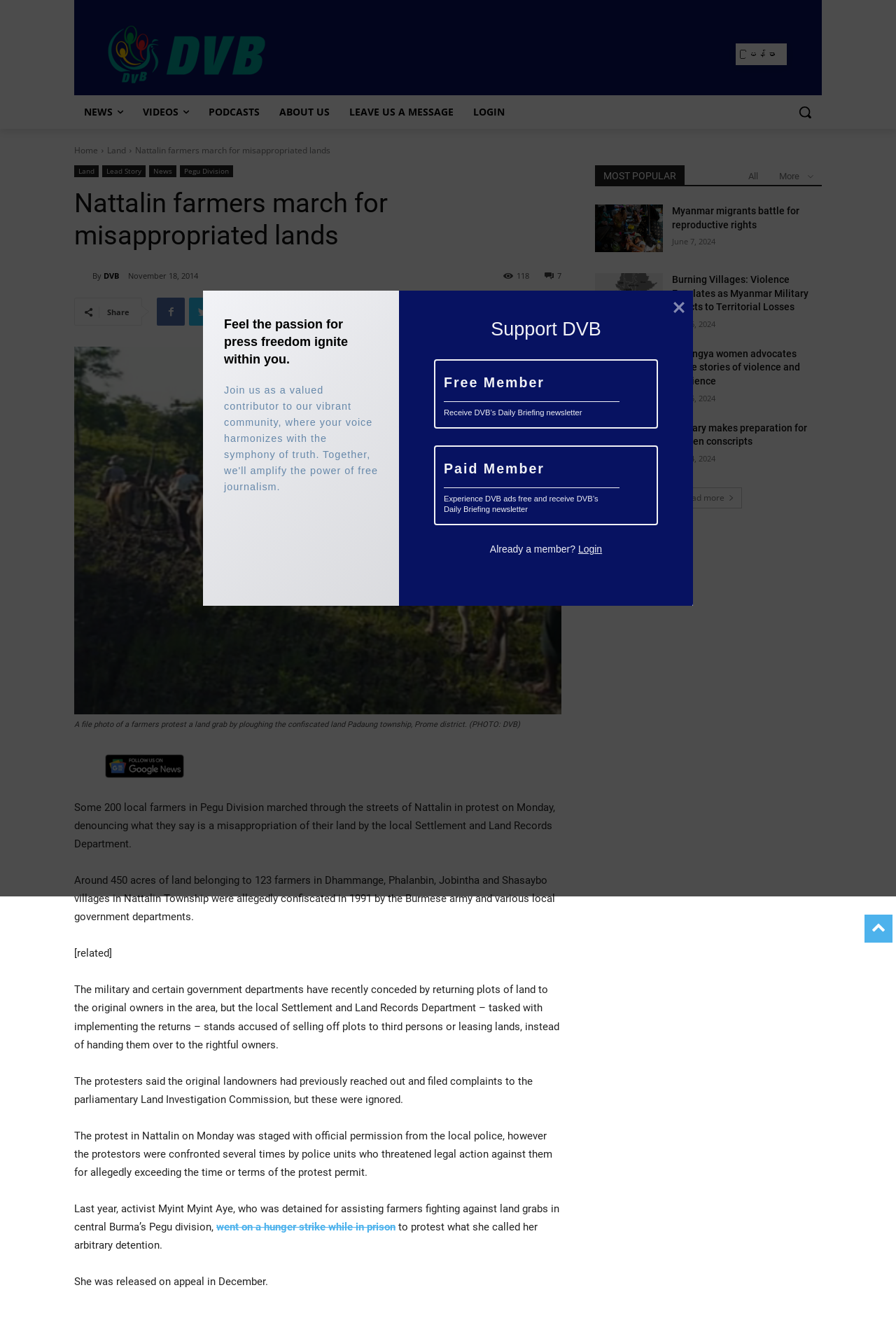Identify the bounding box for the UI element specified in this description: "DVB". The coordinates must be four float numbers between 0 and 1, formatted as [left, top, right, bottom].

[0.116, 0.201, 0.133, 0.217]